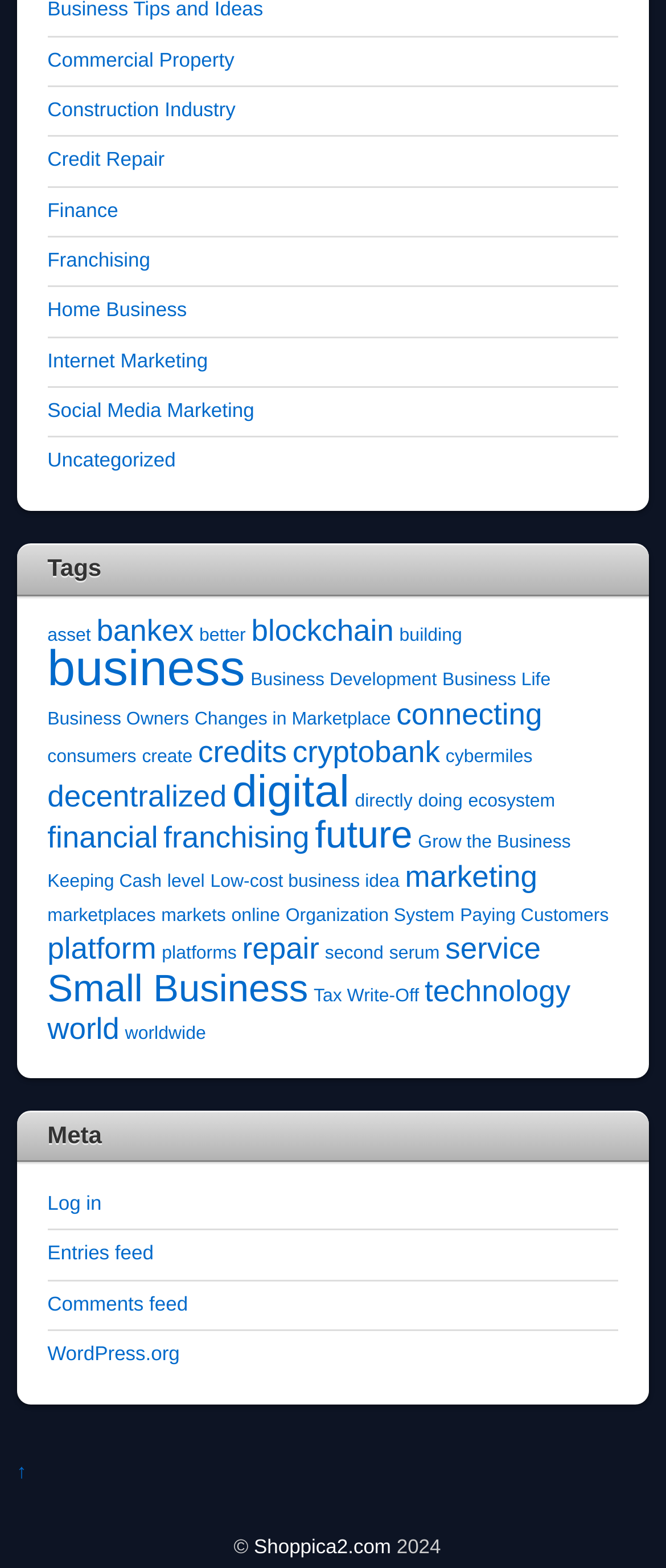What is the position of 'Tags' on the webpage?
Refer to the image and answer the question using a single word or phrase.

Top-right